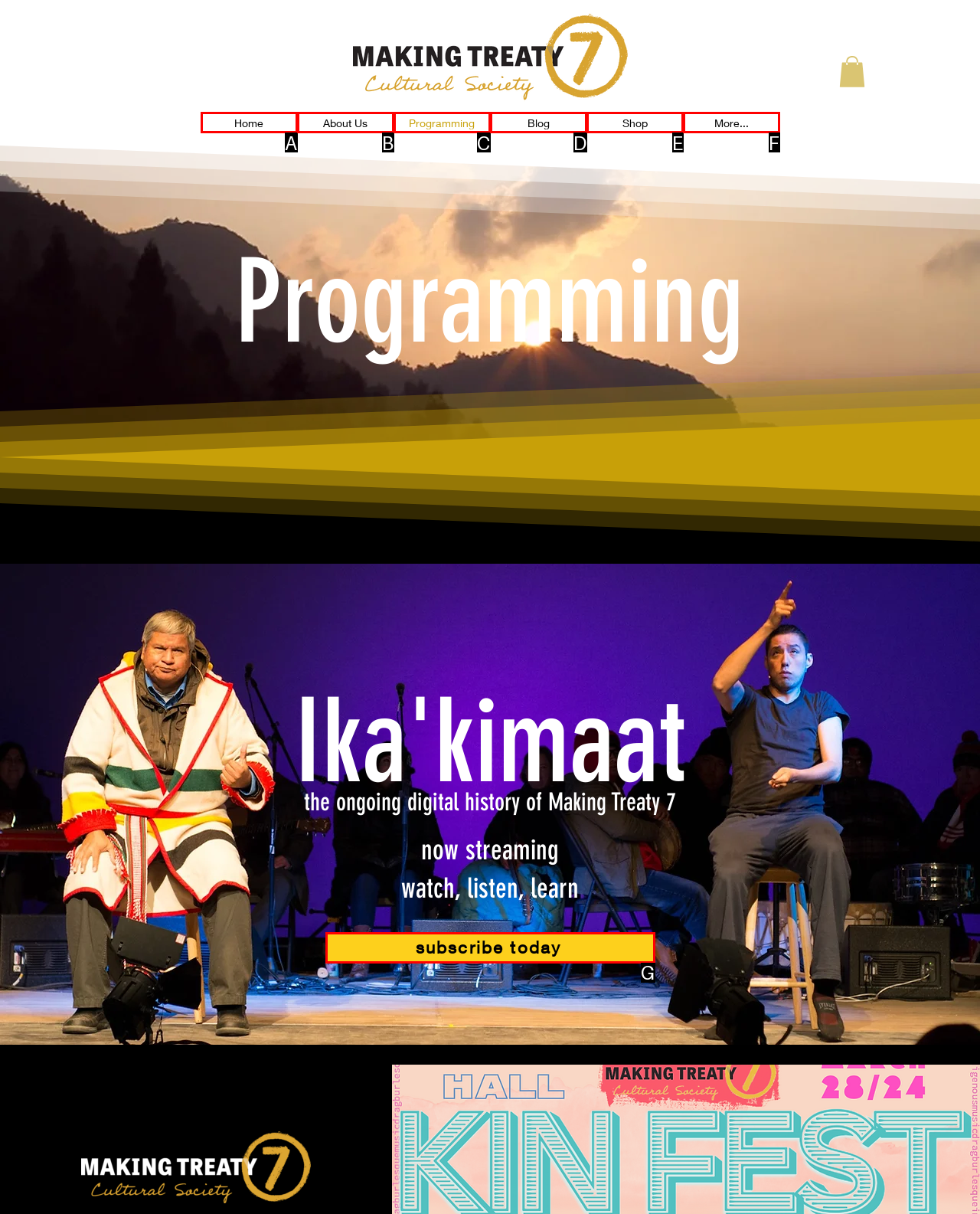Select the HTML element that corresponds to the description: More...
Reply with the letter of the correct option from the given choices.

F